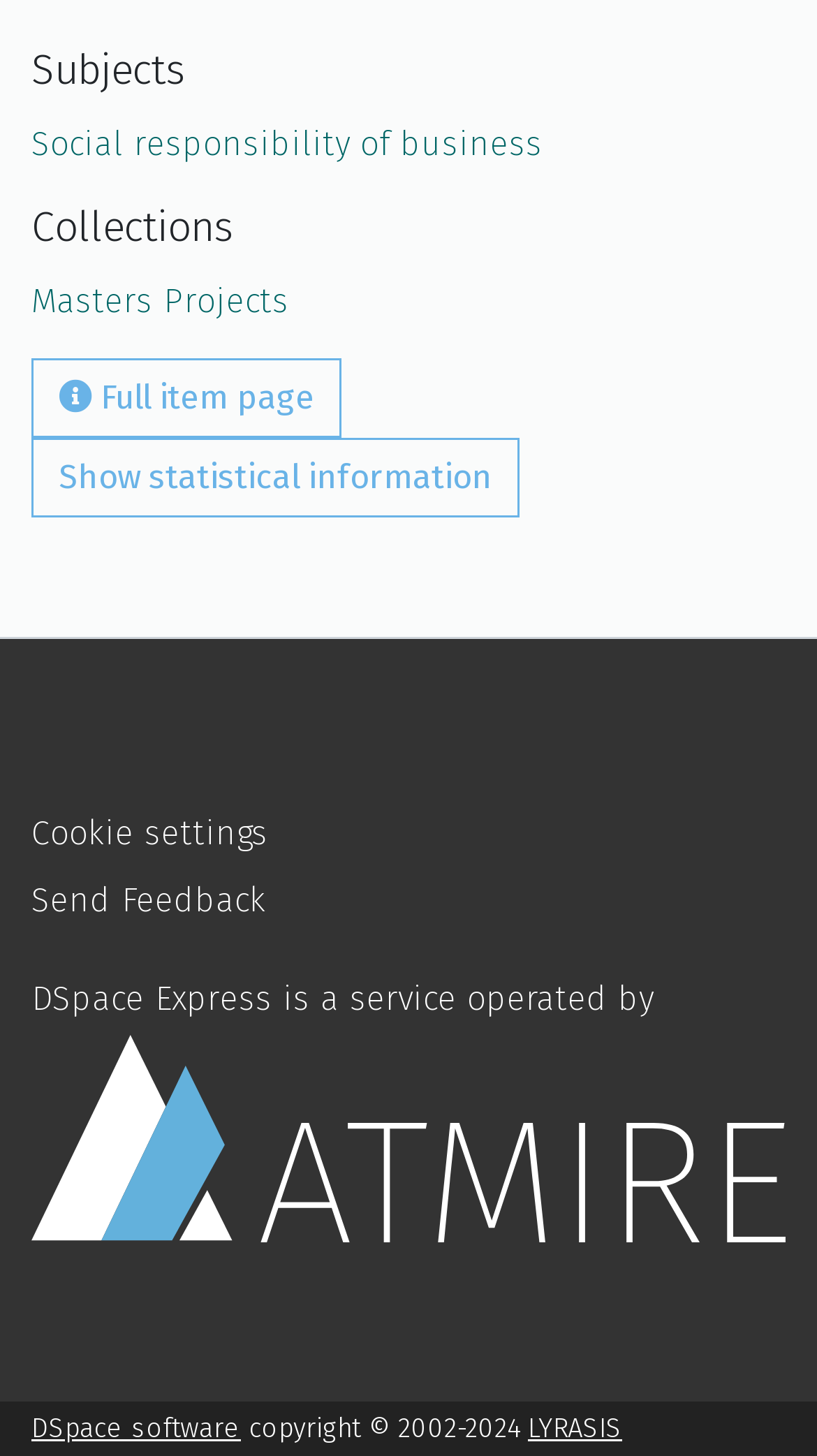Identify the bounding box coordinates of the clickable region required to complete the instruction: "View statistical information". The coordinates should be given as four float numbers within the range of 0 and 1, i.e., [left, top, right, bottom].

[0.038, 0.3, 0.636, 0.355]